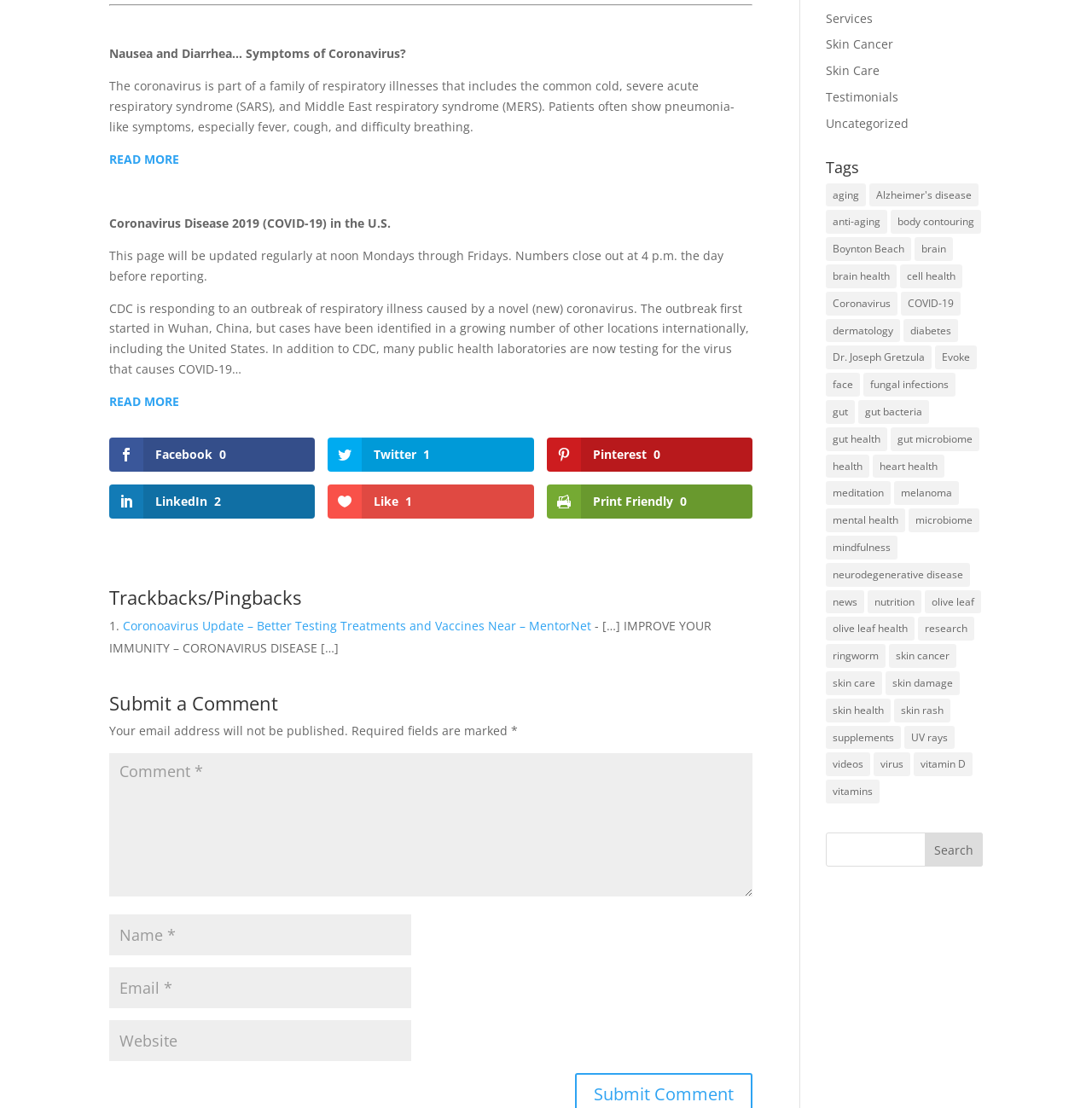Please provide the bounding box coordinates for the element that needs to be clicked to perform the instruction: "Enter a comment in the text box". The coordinates must consist of four float numbers between 0 and 1, formatted as [left, top, right, bottom].

[0.1, 0.68, 0.689, 0.809]